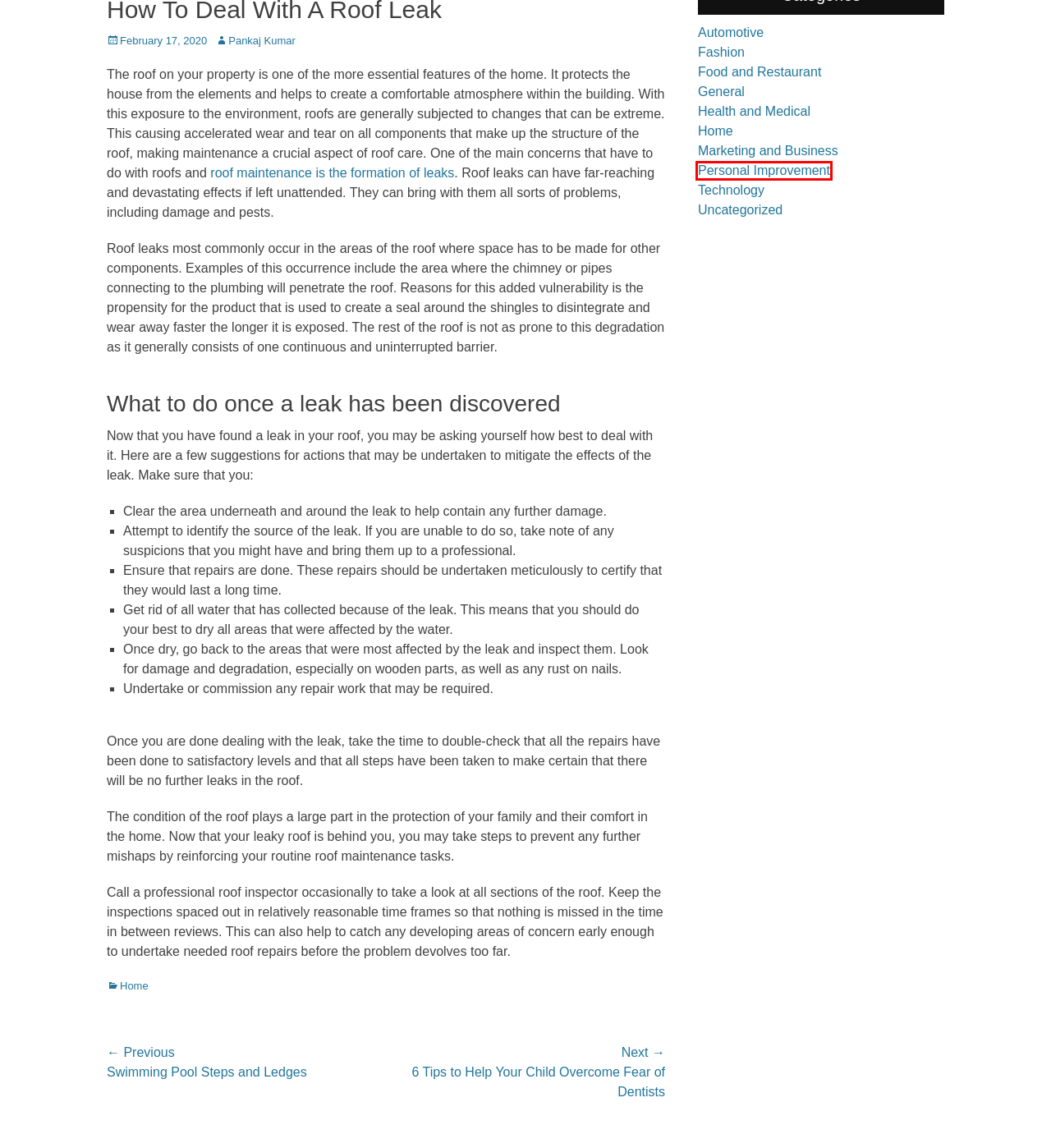You have a screenshot of a webpage with an element surrounded by a red bounding box. Choose the webpage description that best describes the new page after clicking the element inside the red bounding box. Here are the candidates:
A. Personal Improvement Archives | Home Readers Digest
B. 6 Tips to Help Your Child Overcome Fear of Dentists
C. Food and Restaurant Archives | Home Readers Digest
D. Fashion Archives | Home Readers Digest
E. Health and Medical Archives | Home Readers Digest
F. Swimming Pool Steps and Ledges
G. Uncategorized Archives | Home Readers Digest
H. Automotive Archives | Home Readers Digest

A